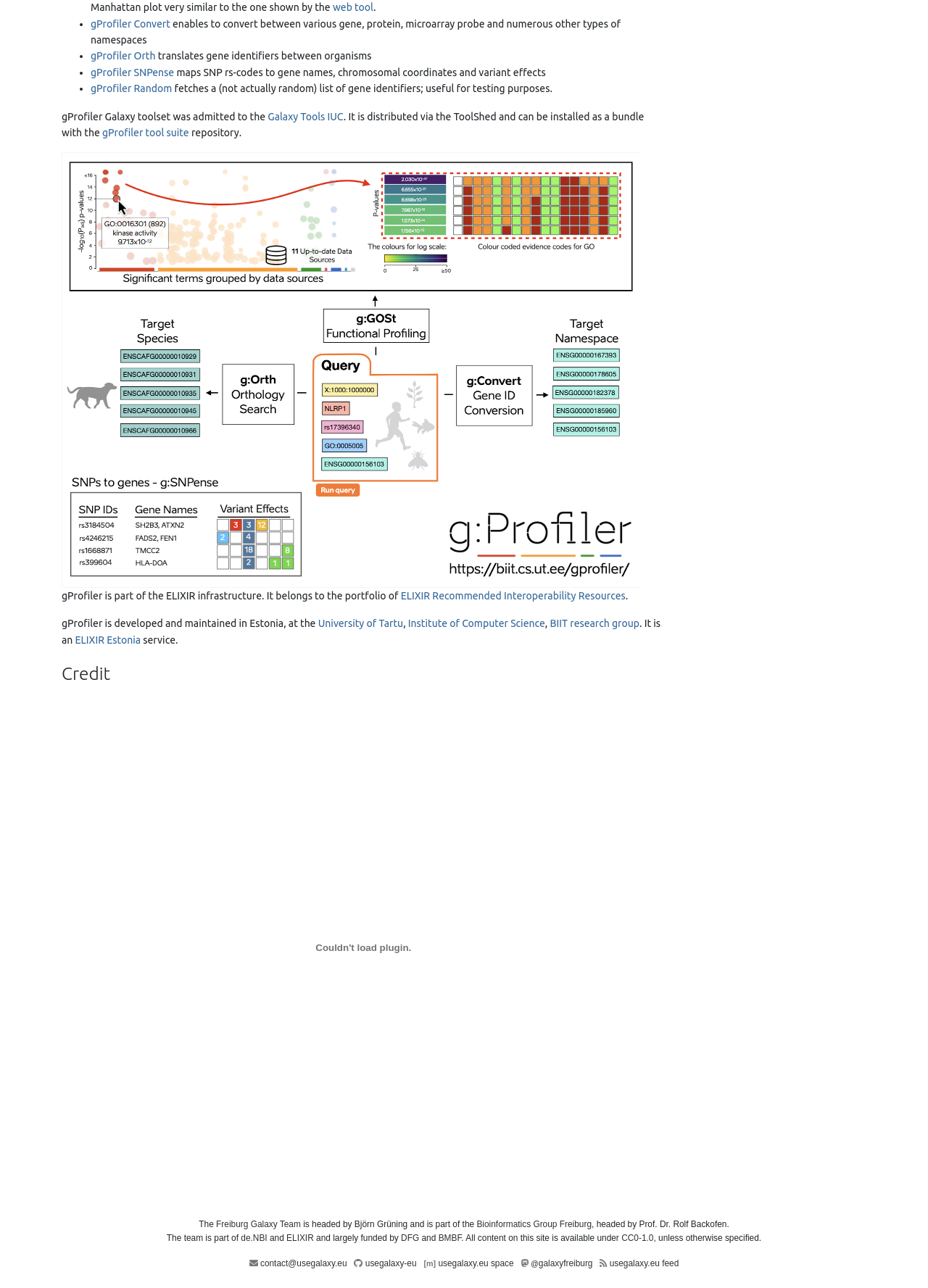Given the element description: "gProfiler SNPense", predict the bounding box coordinates of this UI element. The coordinates must be four float numbers between 0 and 1, given as [left, top, right, bottom].

[0.098, 0.052, 0.188, 0.061]